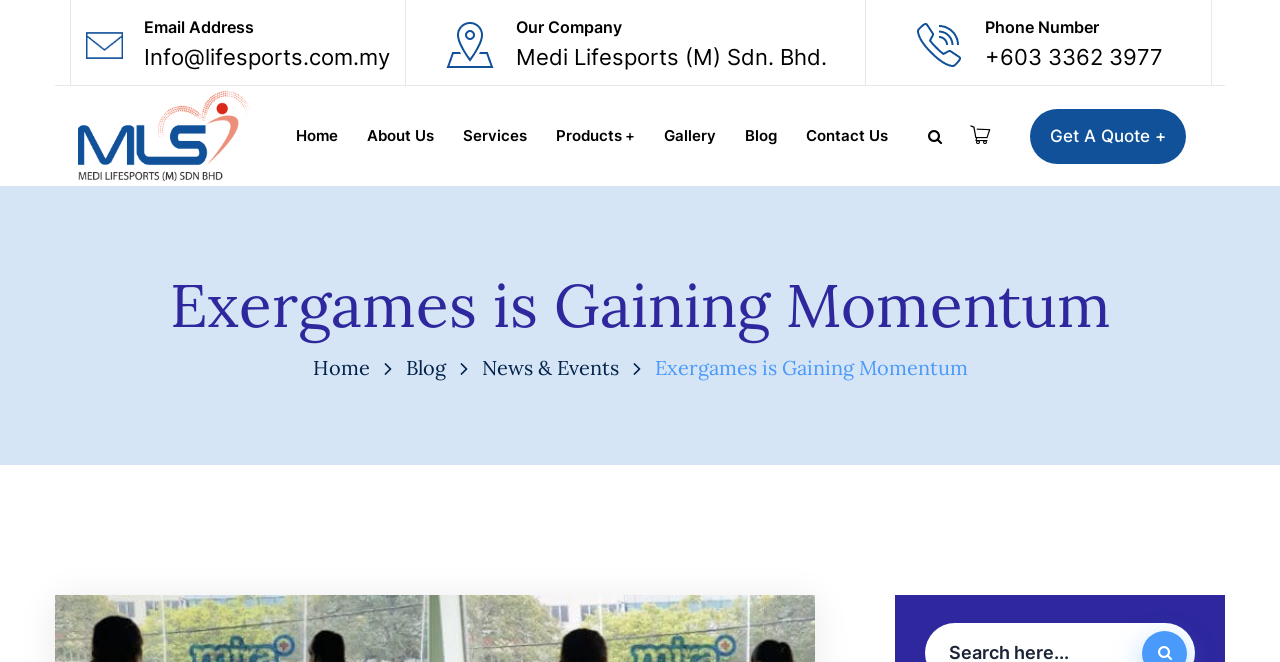Please pinpoint the bounding box coordinates for the region I should click to adhere to this instruction: "Click the 'Blog' link".

[0.317, 0.536, 0.348, 0.574]